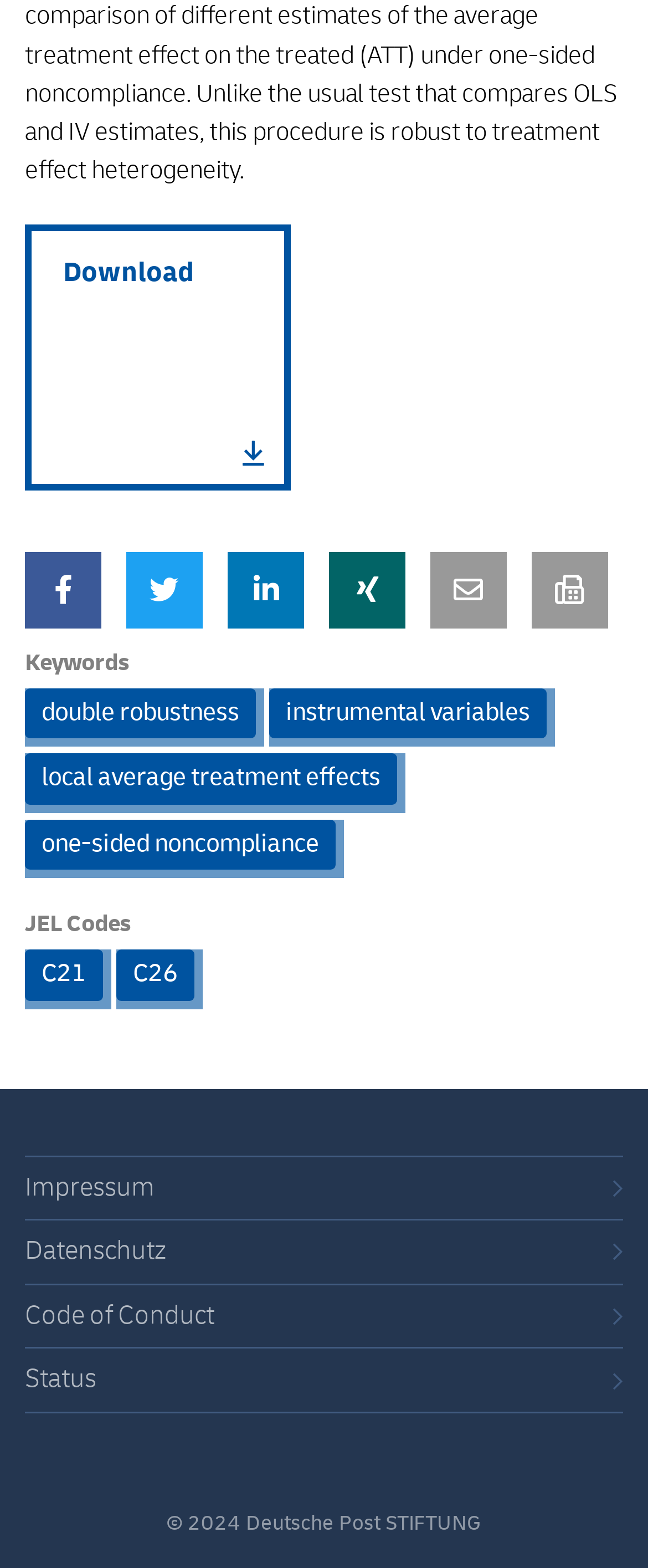Identify the bounding box coordinates for the element that needs to be clicked to fulfill this instruction: "View keywords". Provide the coordinates in the format of four float numbers between 0 and 1: [left, top, right, bottom].

[0.038, 0.408, 0.962, 0.439]